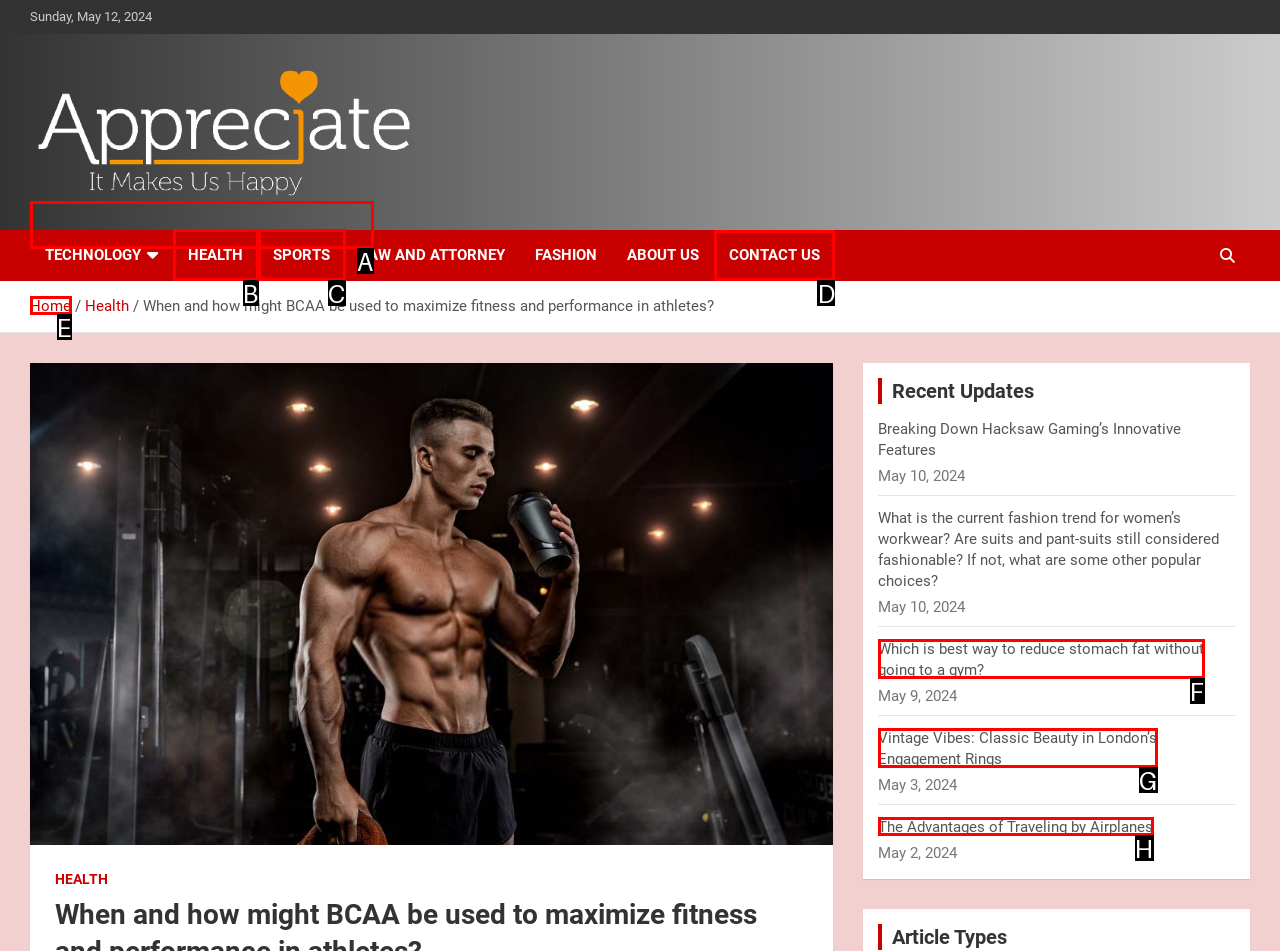Tell me which one HTML element you should click to complete the following task: Visit the 'CONTACT US' page
Answer with the option's letter from the given choices directly.

D